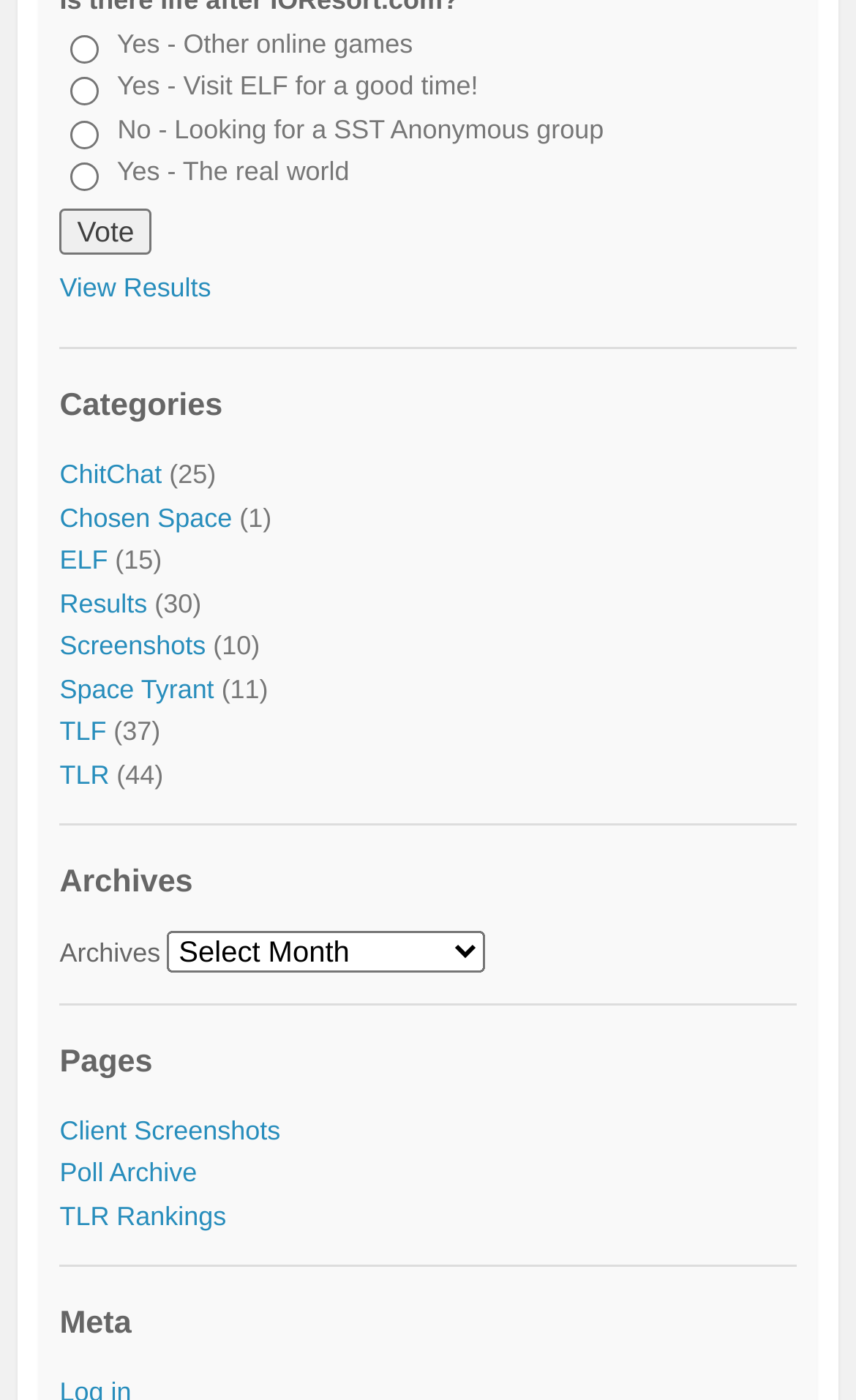How many headings are there on the webpage?
Answer the question with a single word or phrase, referring to the image.

5